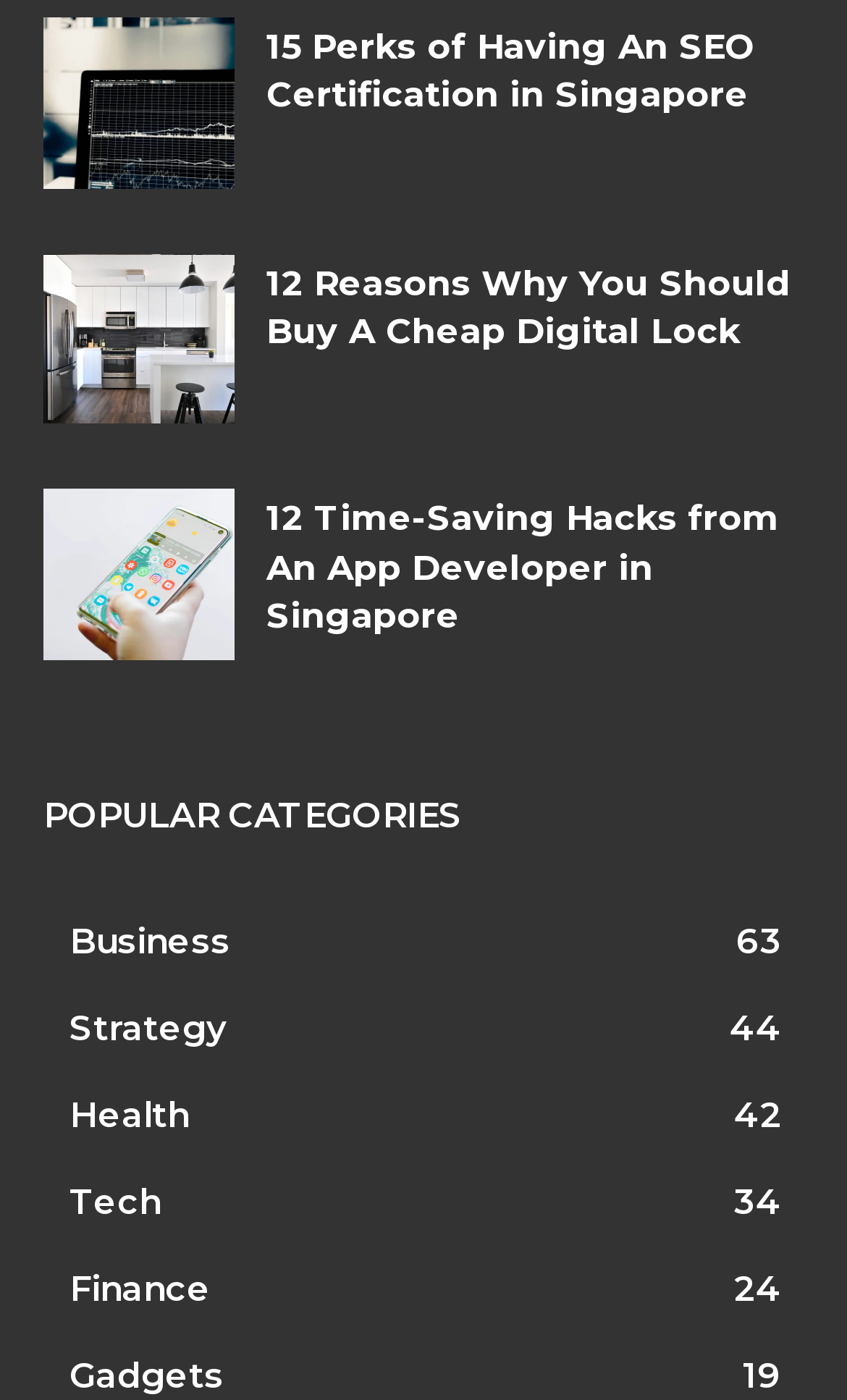Please determine the bounding box coordinates of the section I need to click to accomplish this instruction: "view business articles".

[0.082, 0.658, 0.272, 0.687]